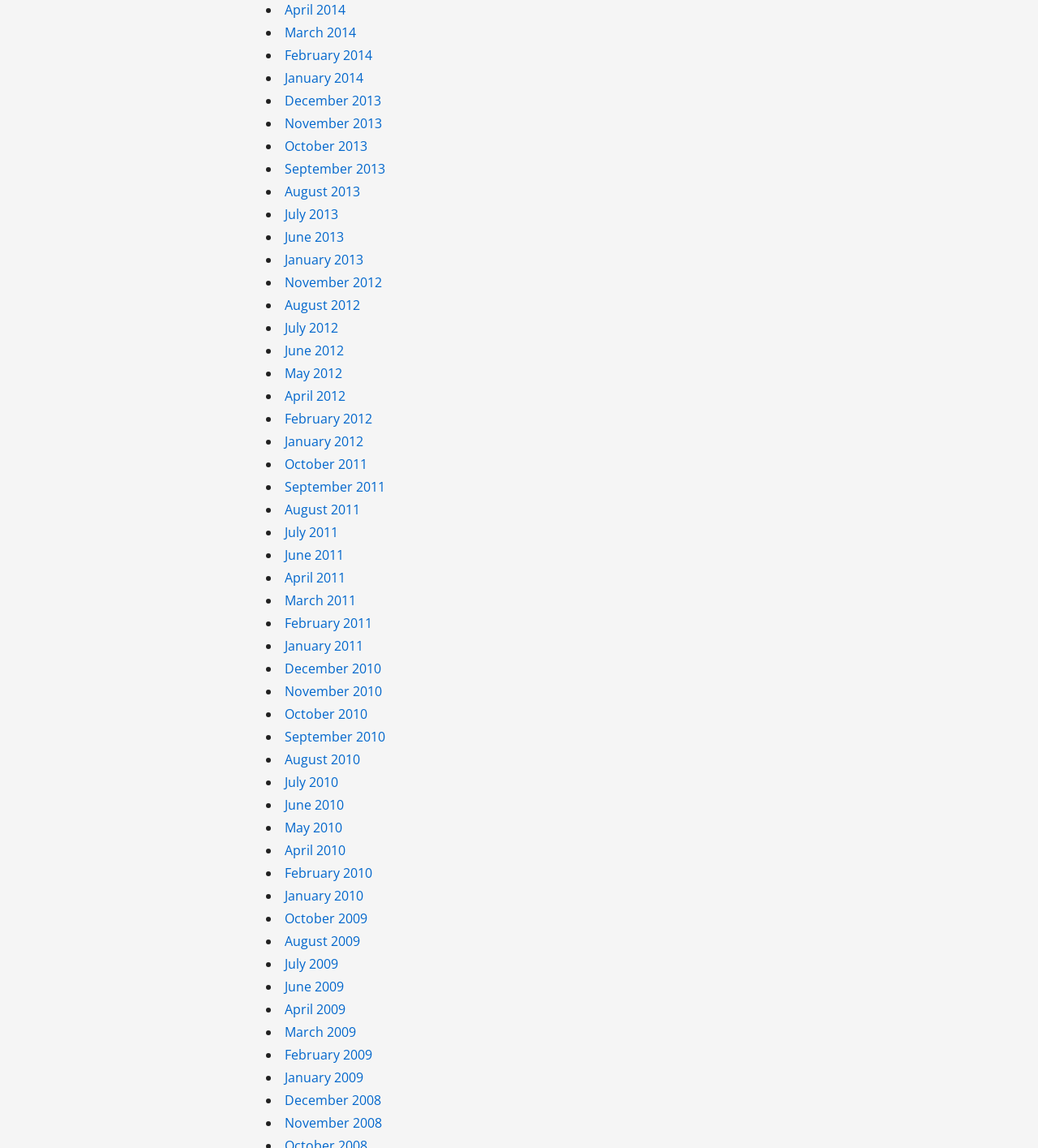Identify the bounding box coordinates for the element you need to click to achieve the following task: "Access November 2013". The coordinates must be four float values ranging from 0 to 1, formatted as [left, top, right, bottom].

[0.274, 0.1, 0.368, 0.115]